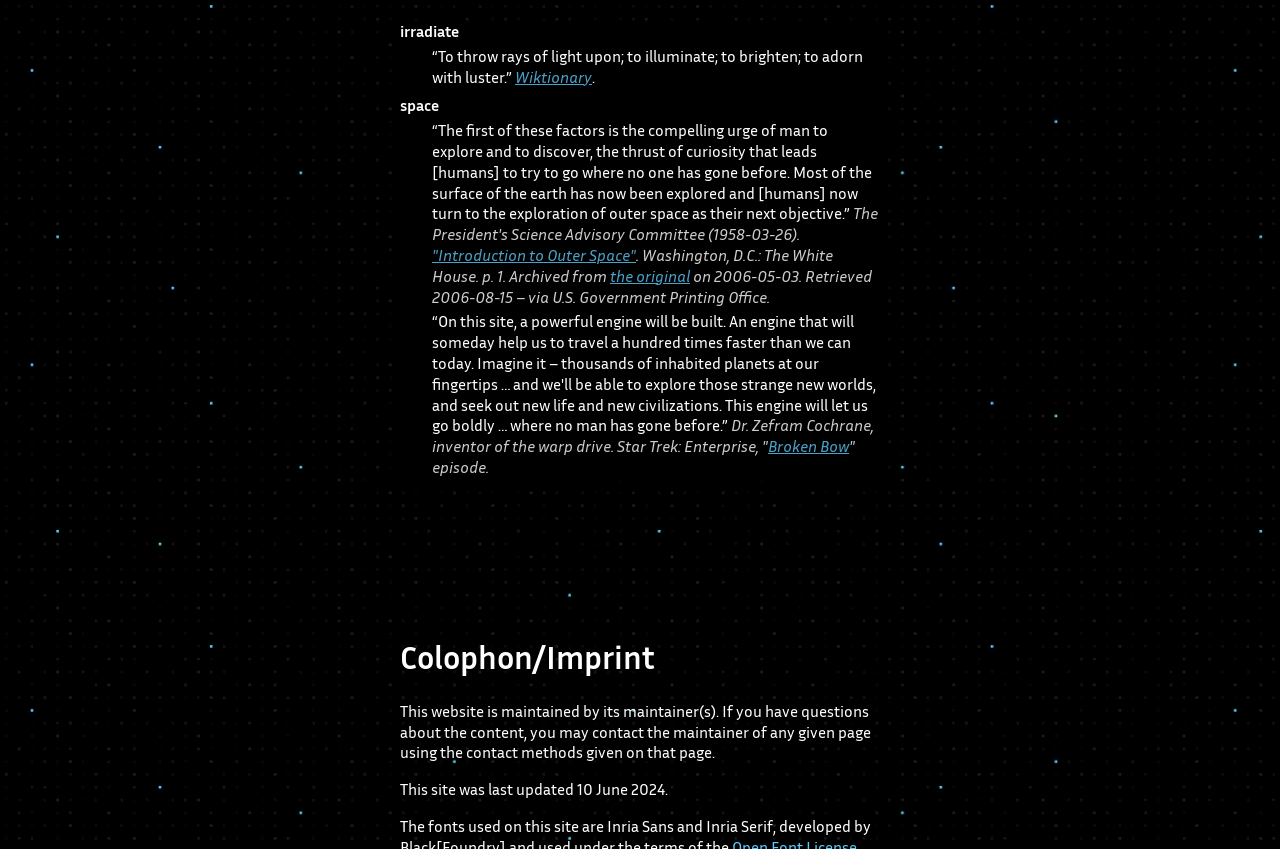Please provide the bounding box coordinate of the region that matches the element description: Broken Bow. Coordinates should be in the format (top-left x, top-left y, bottom-right x, bottom-right y) and all values should be between 0 and 1.

[0.6, 0.521, 0.663, 0.536]